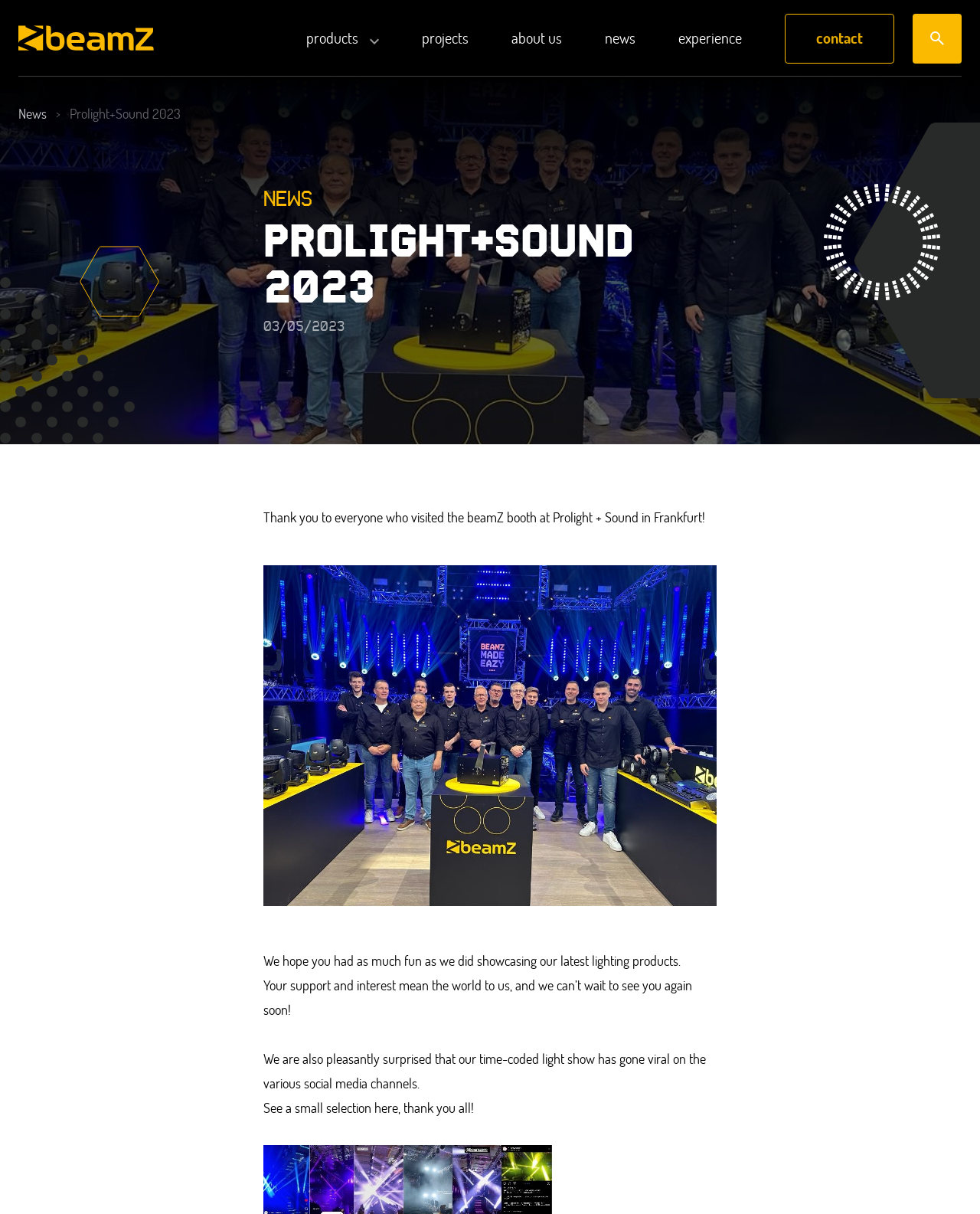Determine the bounding box coordinates of the region I should click to achieve the following instruction: "read the news". Ensure the bounding box coordinates are four float numbers between 0 and 1, i.e., [left, top, right, bottom].

[0.617, 0.025, 0.648, 0.038]